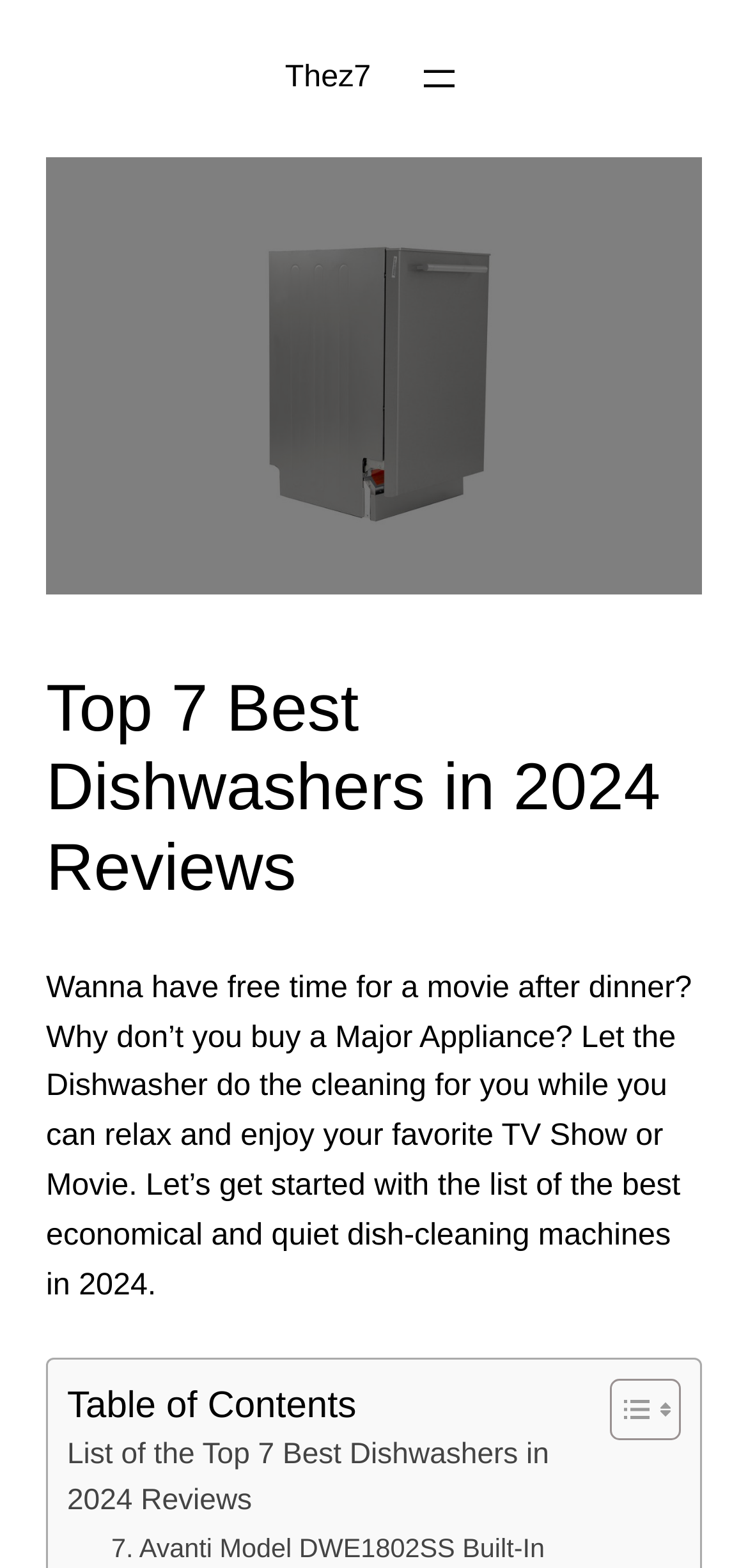Is there an image on this page?
Based on the screenshot, answer the question with a single word or phrase.

Yes